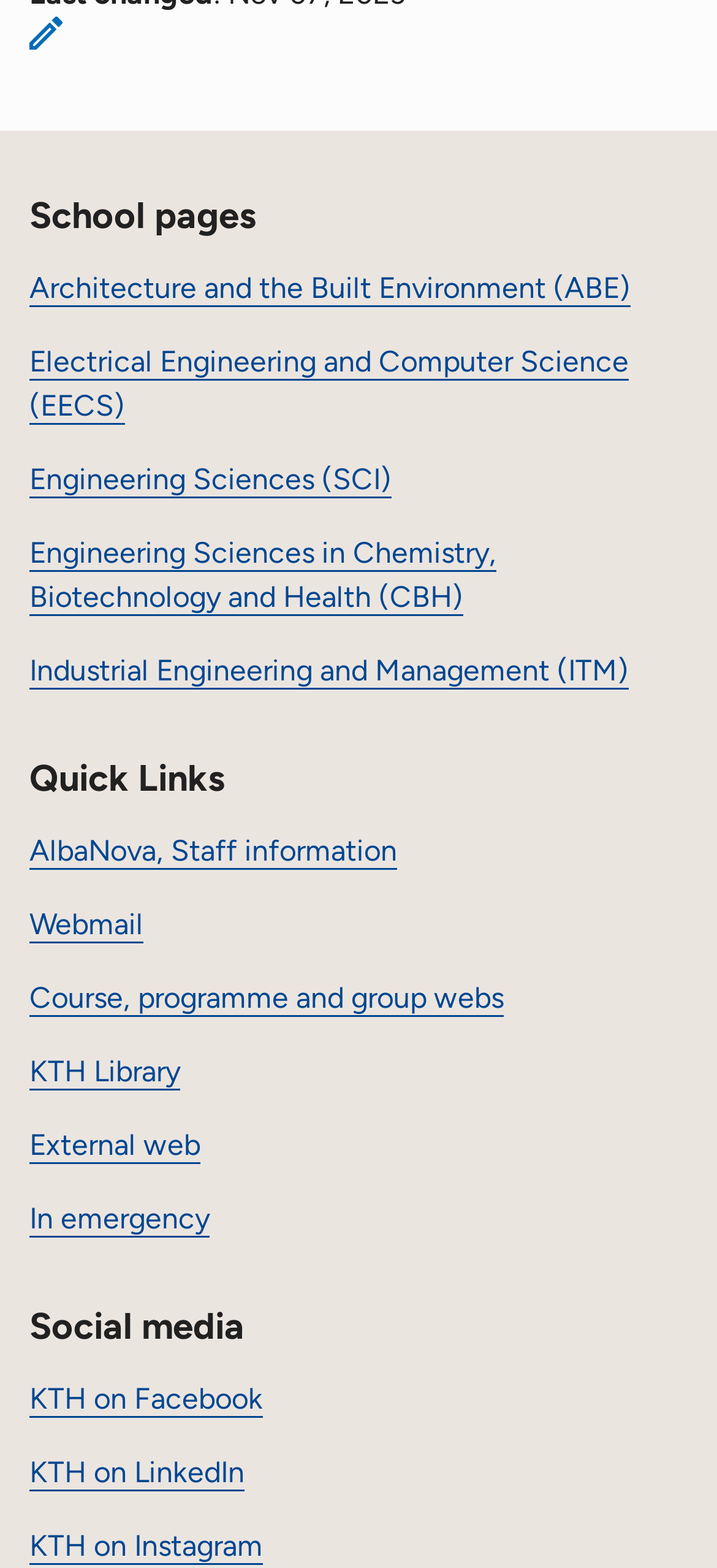Find the bounding box coordinates for the area you need to click to carry out the instruction: "Access Webmail". The coordinates should be four float numbers between 0 and 1, indicated as [left, top, right, bottom].

[0.041, 0.578, 0.2, 0.6]